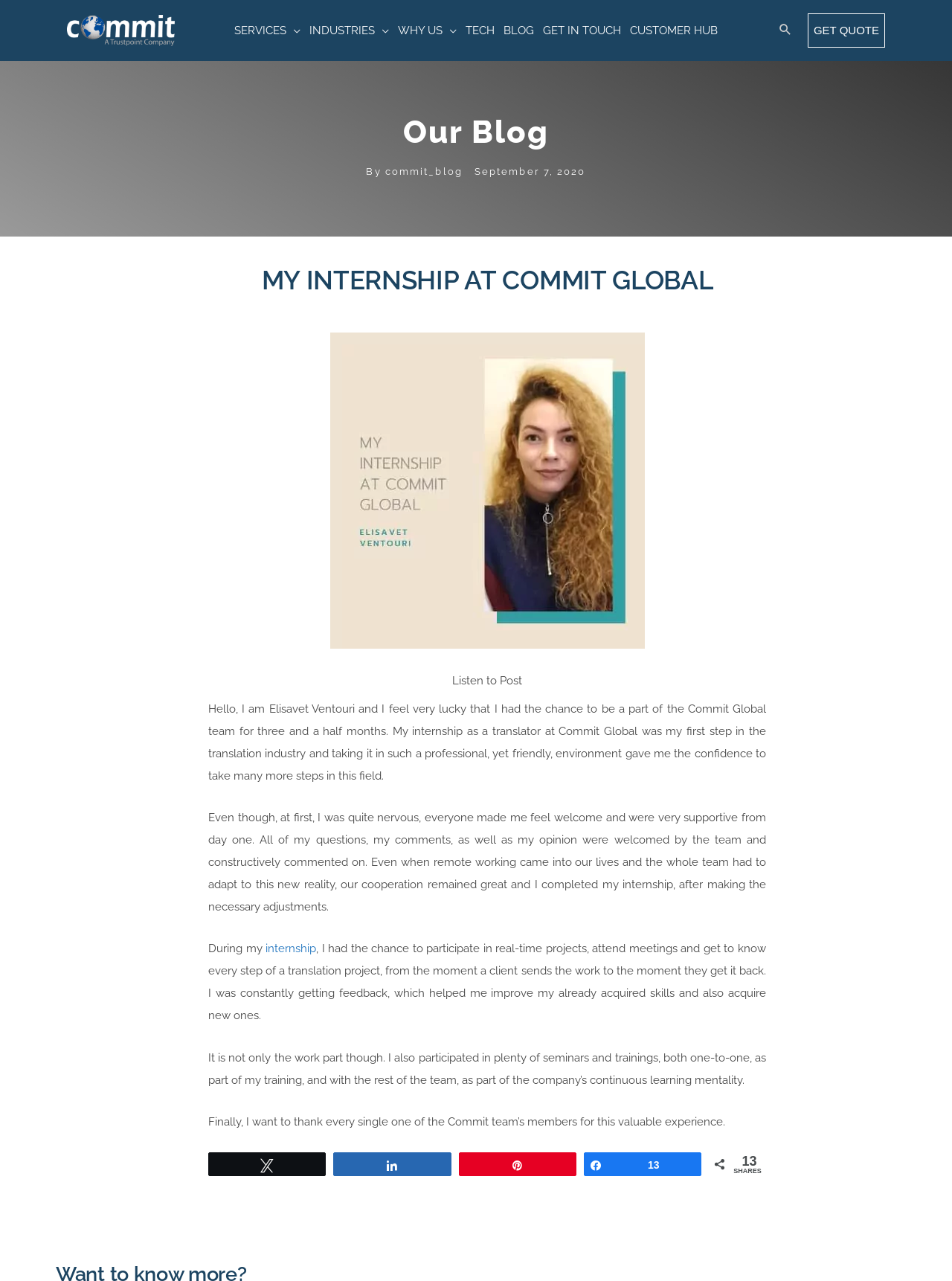What is the name of the company where the internship took place?
Please utilize the information in the image to give a detailed response to the question.

The company name is mentioned in the link 'Commit Global' and also in the text 'My internship as a translator at Commit Global was my first step in the translation industry and taking it in such a professional, yet friendly, environment gave me the confidence to take many more steps in this field.'